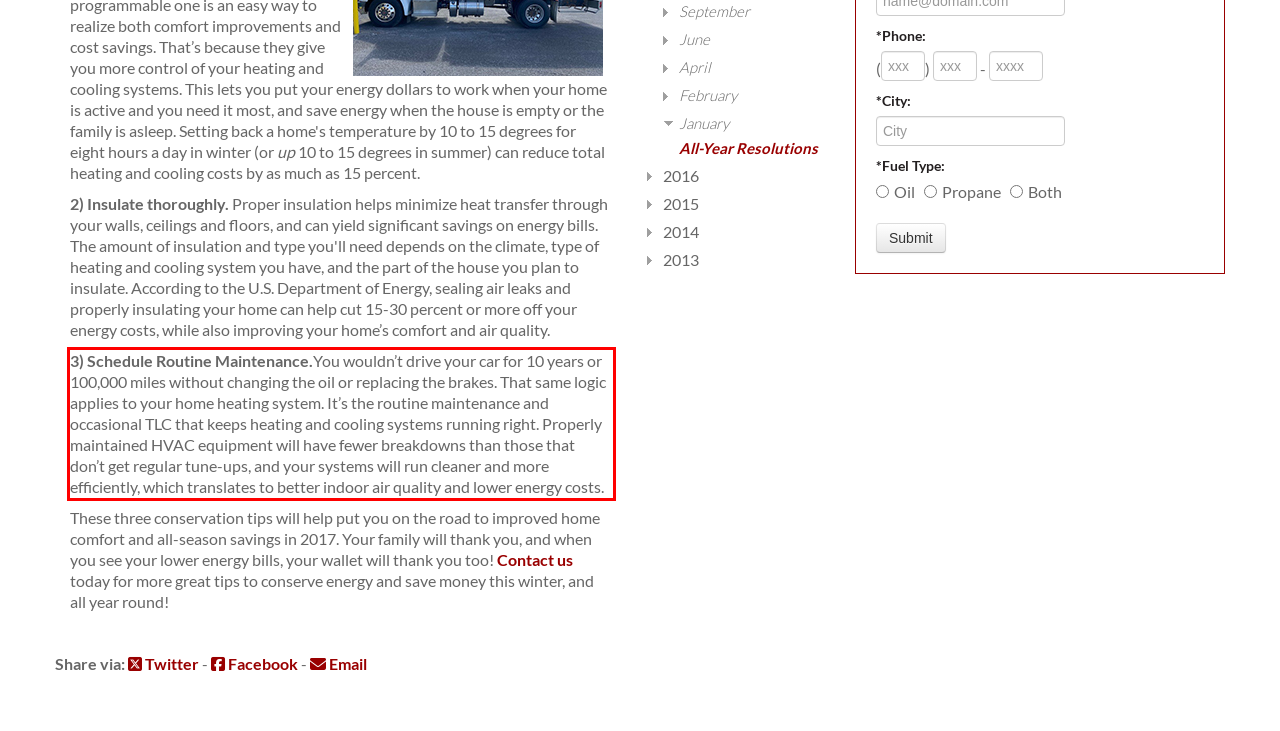Using the provided screenshot of a webpage, recognize and generate the text found within the red rectangle bounding box.

3) Schedule Routine Maintenance.You wouldn’t drive your car for 10 years or 100,000 miles without changing the oil or replacing the brakes. That same logic applies to your home heating system. It’s the routine maintenance and occasional TLC that keeps heating and cooling systems running right. Properly maintained HVAC equipment will have fewer breakdowns than those that don’t get regular tune-ups, and your systems will run cleaner and more efficiently, which translates to better indoor air quality and lower energy costs.